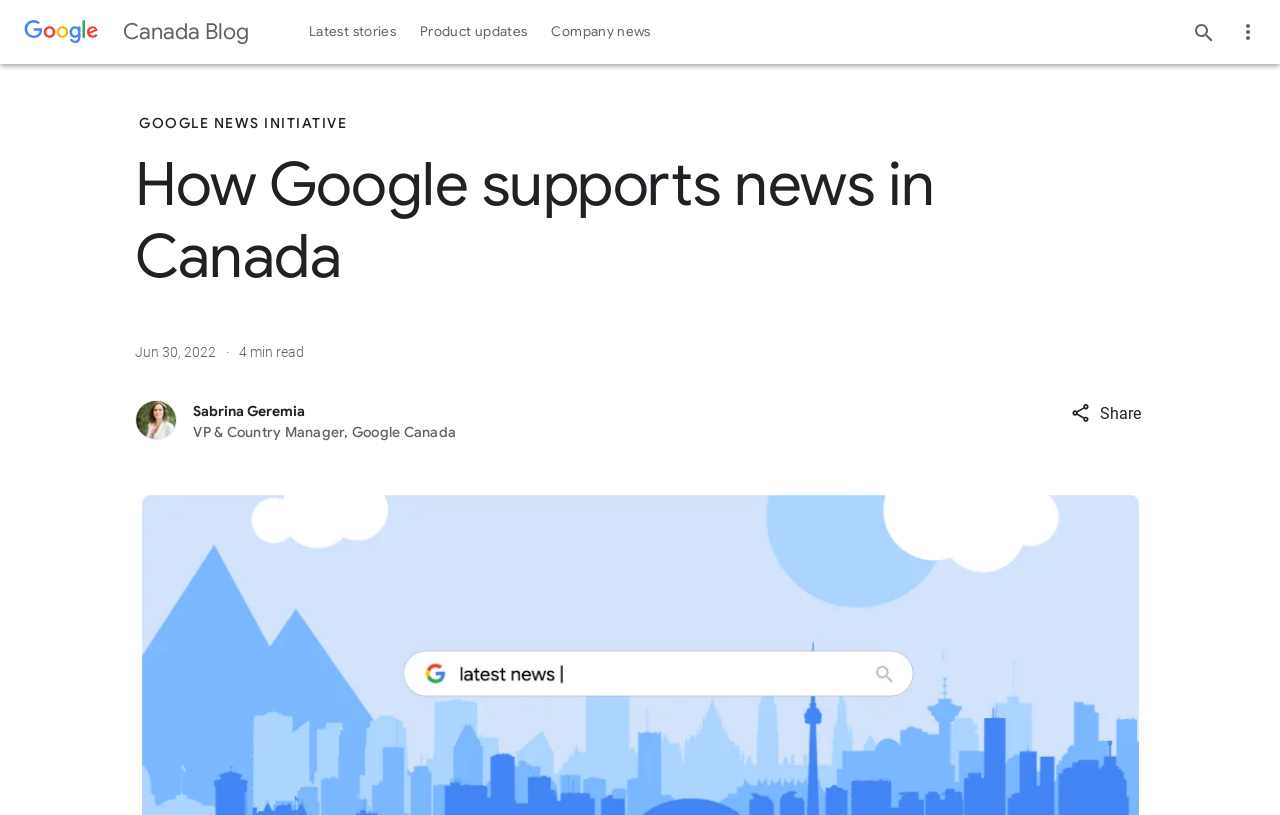With reference to the image, please provide a detailed answer to the following question: What is the date of the article?

I found the date of the article by looking at the StaticText element with the text 'Jun 30, 2022' which is located below the main heading.